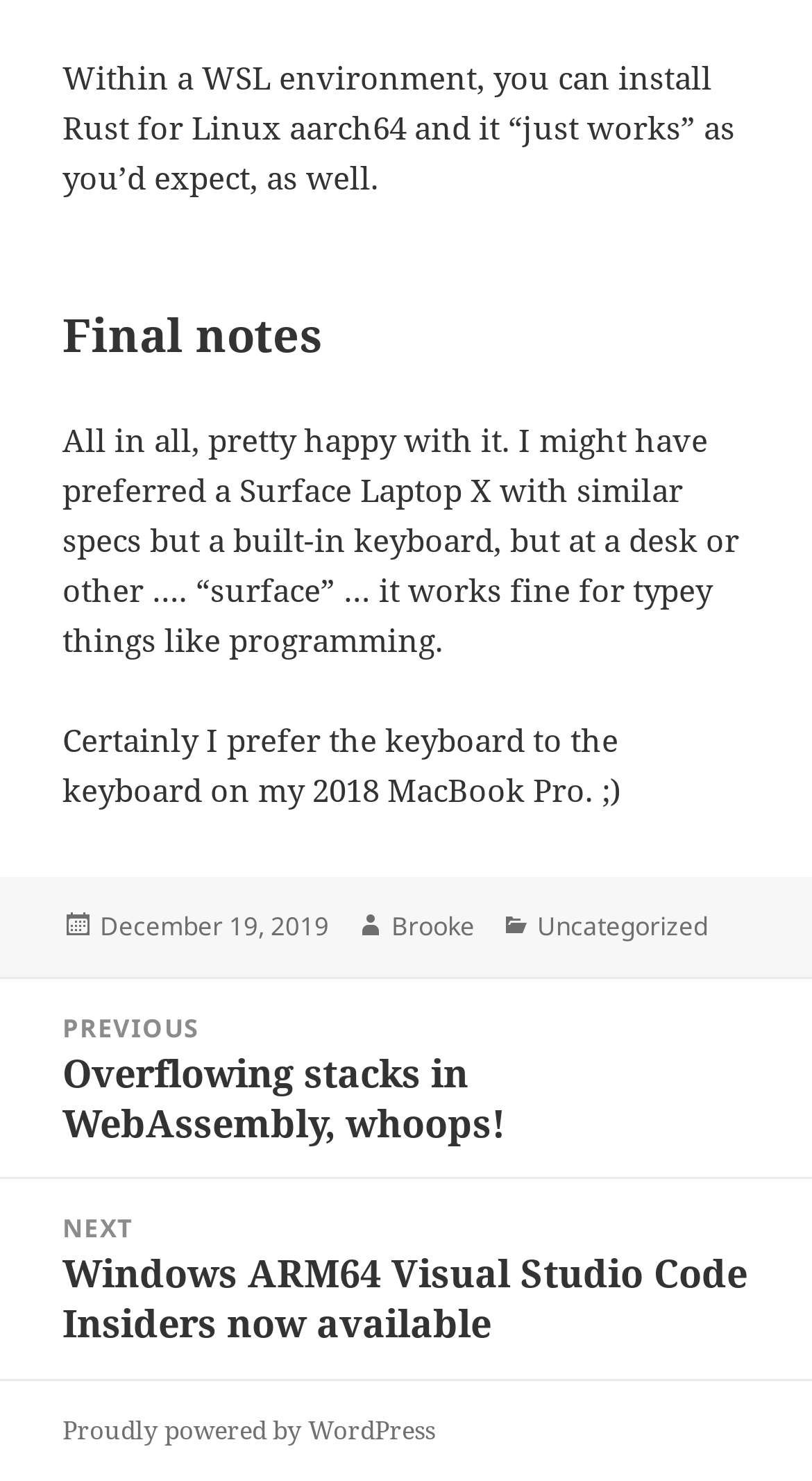Given the element description: "Proudly powered by WordPress", predict the bounding box coordinates of this UI element. The coordinates must be four float numbers between 0 and 1, given as [left, top, right, bottom].

[0.077, 0.954, 0.536, 0.979]